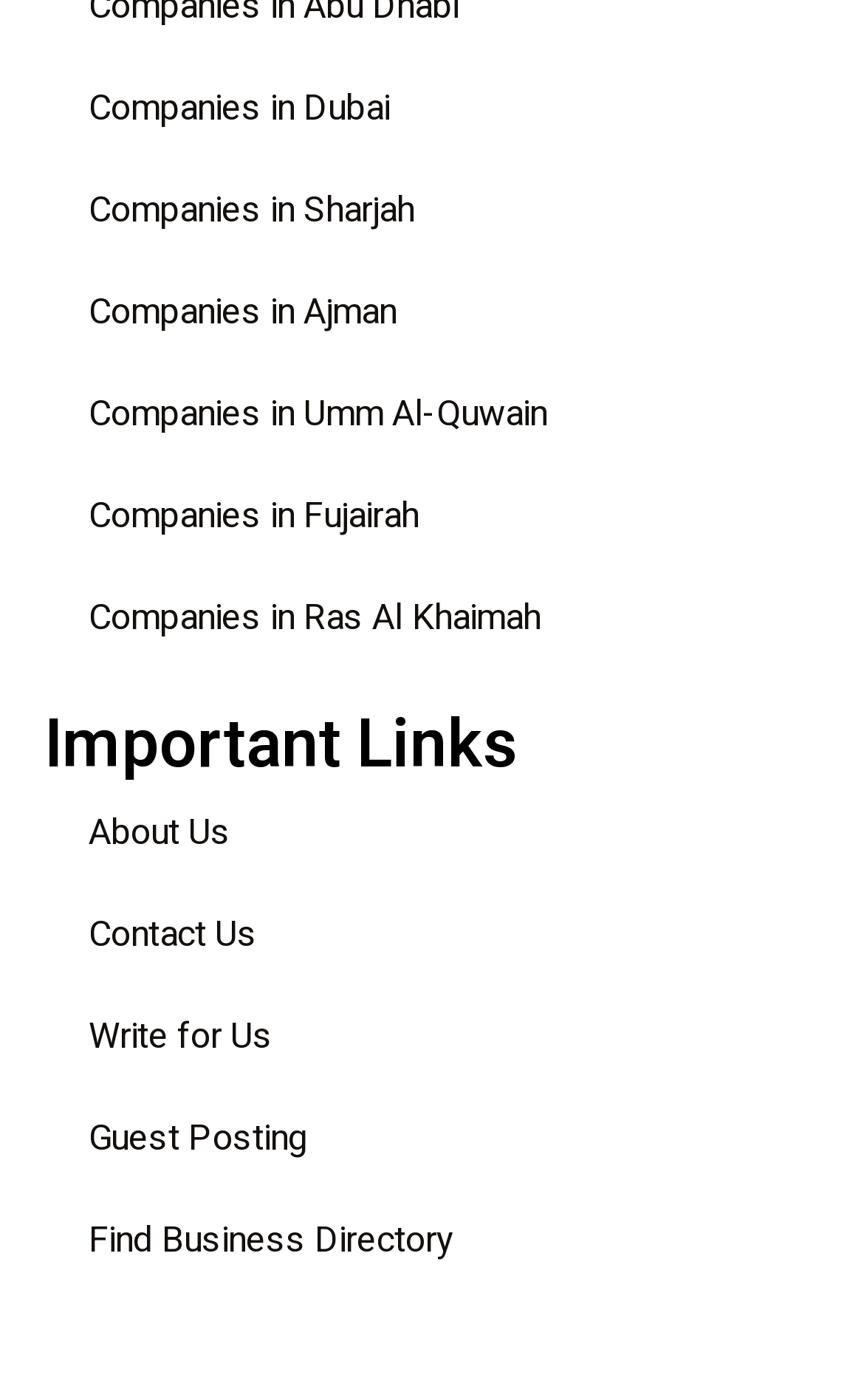Can you specify the bounding box coordinates for the region that should be clicked to fulfill this instruction: "Write an article for the website".

[0.051, 0.704, 0.949, 0.777]